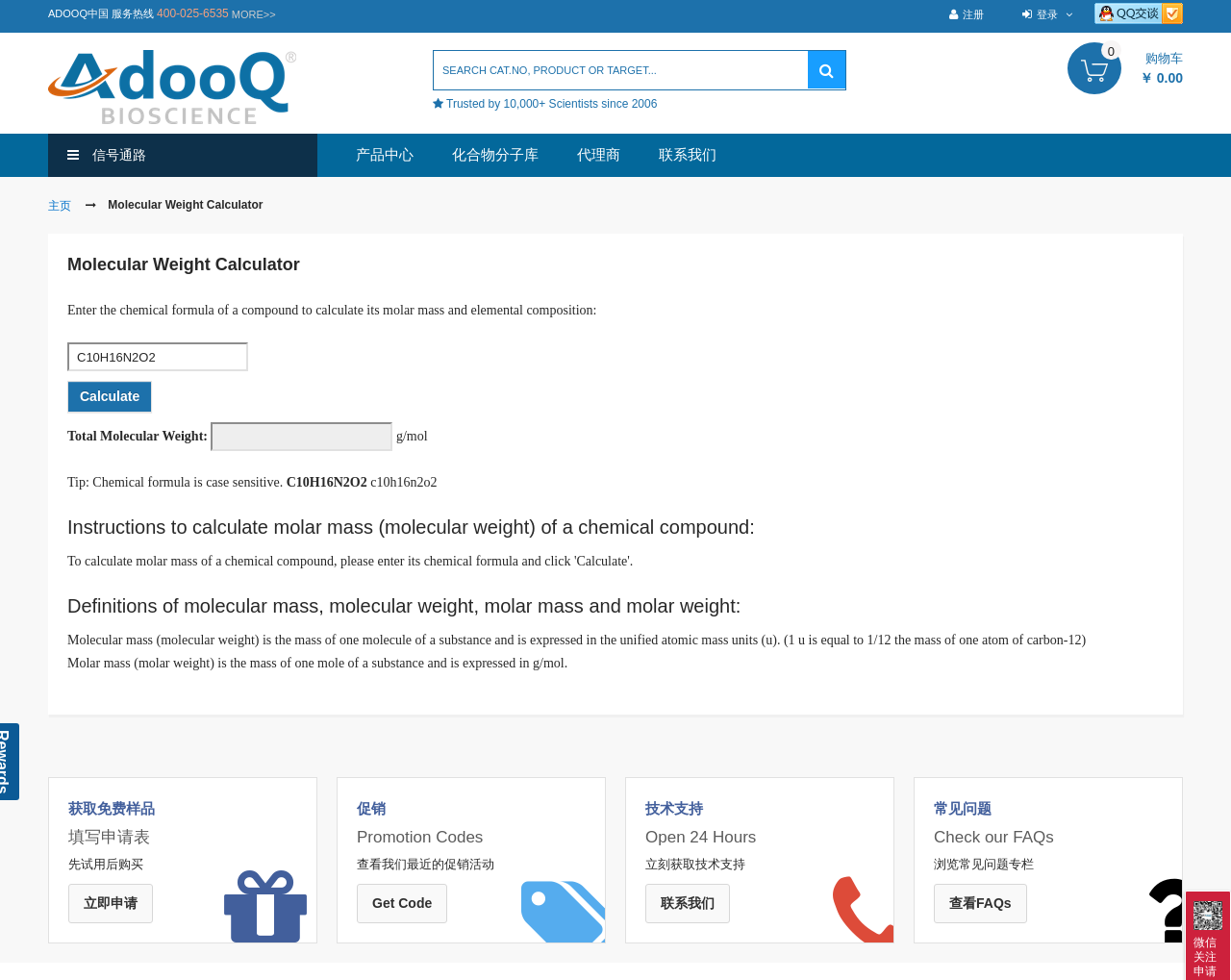Please provide a one-word or phrase answer to the question: 
What is the purpose of the 'Get Code' button?

Get Promotion Codes